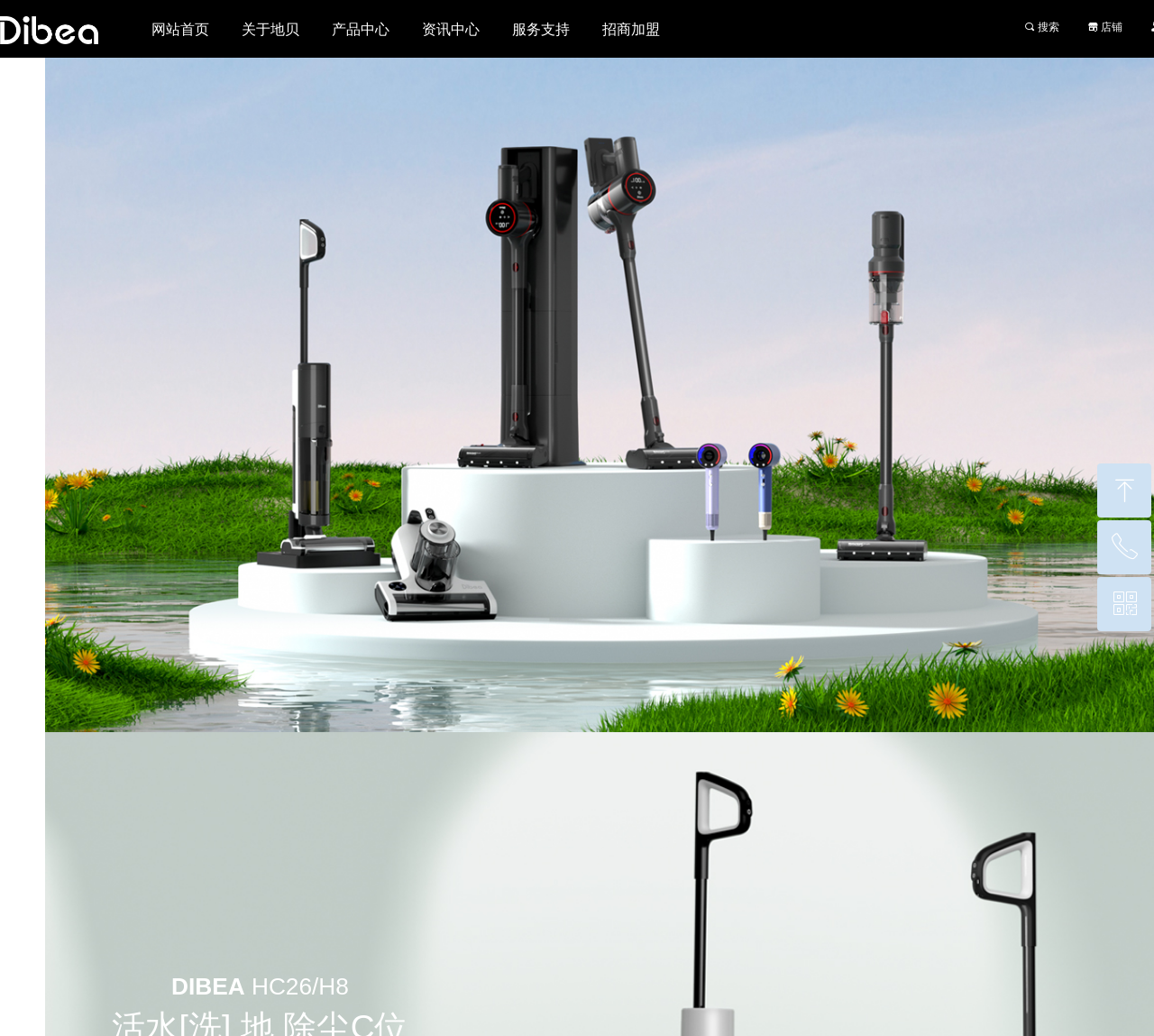Determine the bounding box coordinates of the region to click in order to accomplish the following instruction: "search for something". Provide the coordinates as four float numbers between 0 and 1, specifically [left, top, right, bottom].

[0.875, 0.0, 0.93, 0.052]